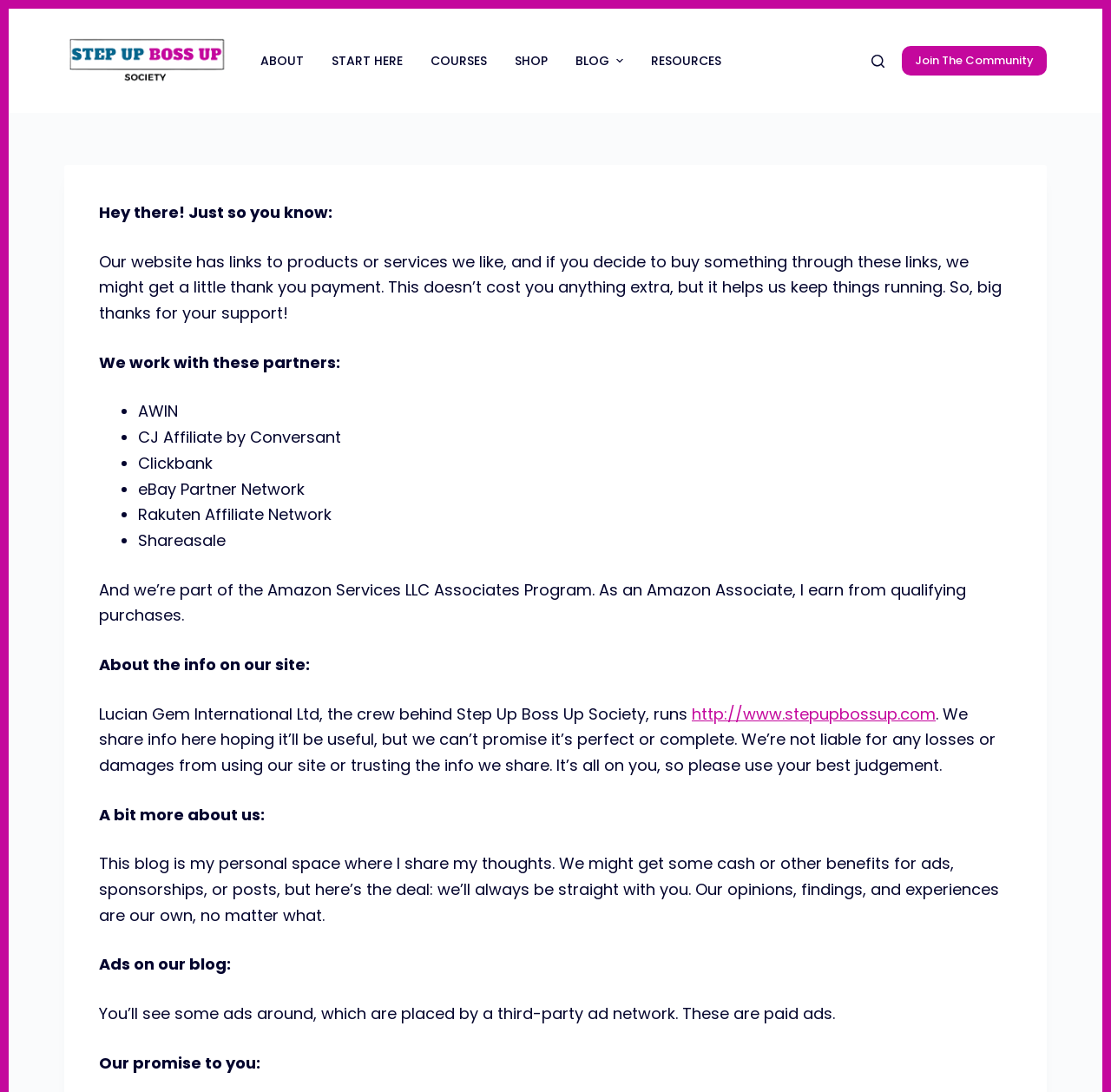What is the name of the company behind the website?
Please provide a single word or phrase answer based on the image.

Lucian Gem International Ltd